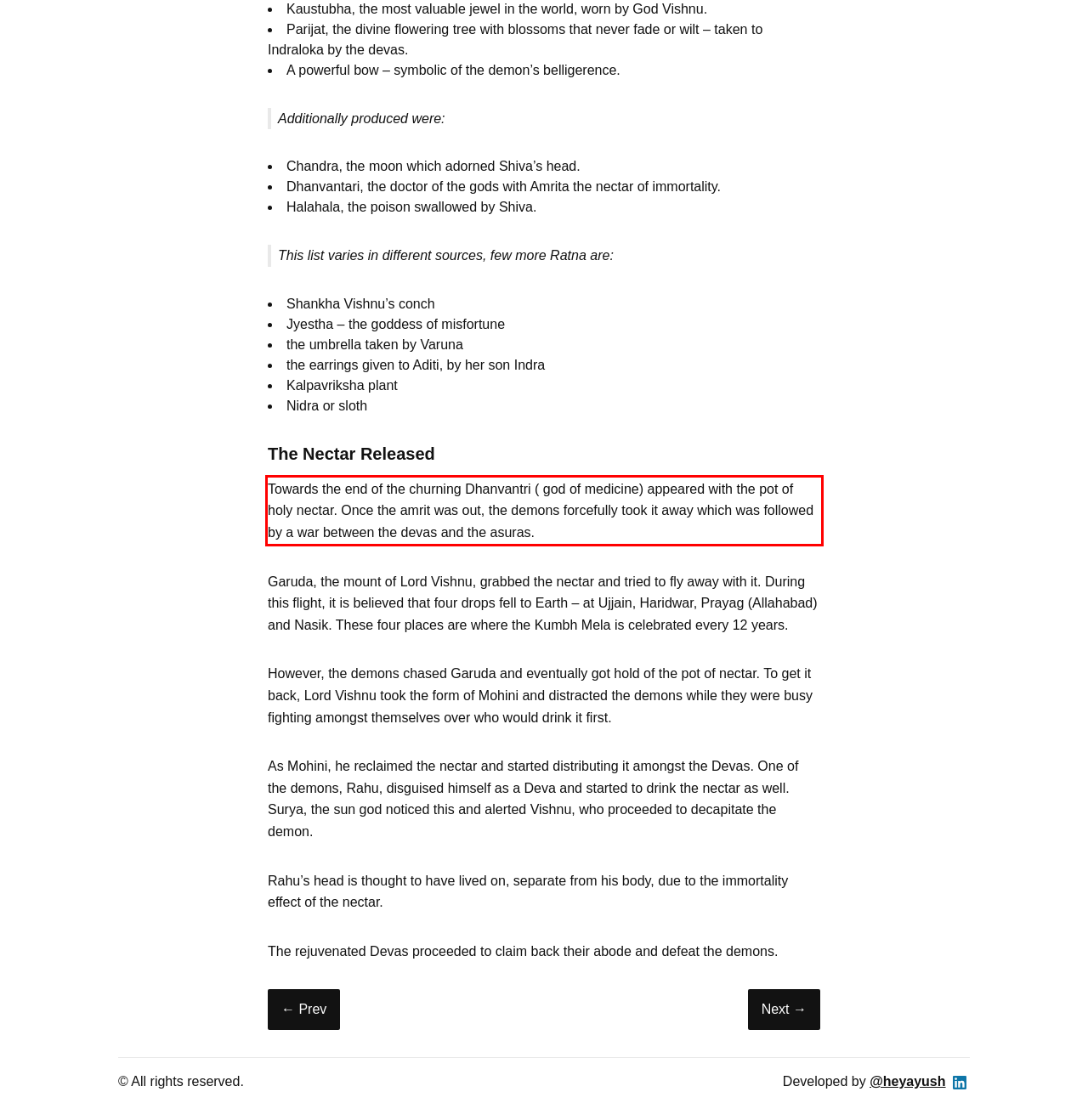There is a UI element on the webpage screenshot marked by a red bounding box. Extract and generate the text content from within this red box.

Towards the end of the churning Dhanvantri ( god of medicine) appeared with the pot of holy nectar. Once the amrit was out, the demons forcefully took it away which was followed by a war between the devas and the asuras.